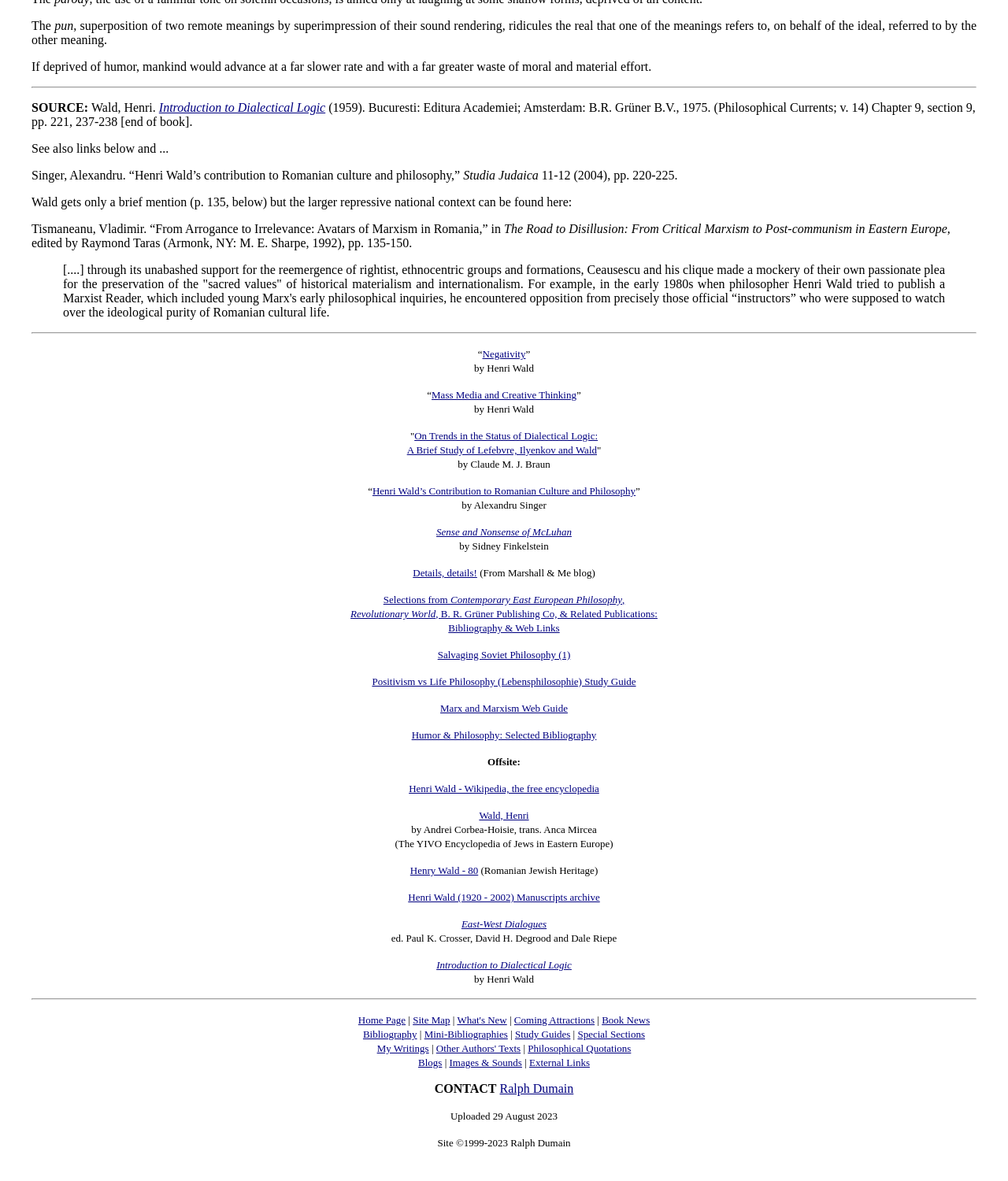Using the description "Humor & Philosophy: Selected Bibliography", locate and provide the bounding box of the UI element.

[0.408, 0.616, 0.592, 0.627]